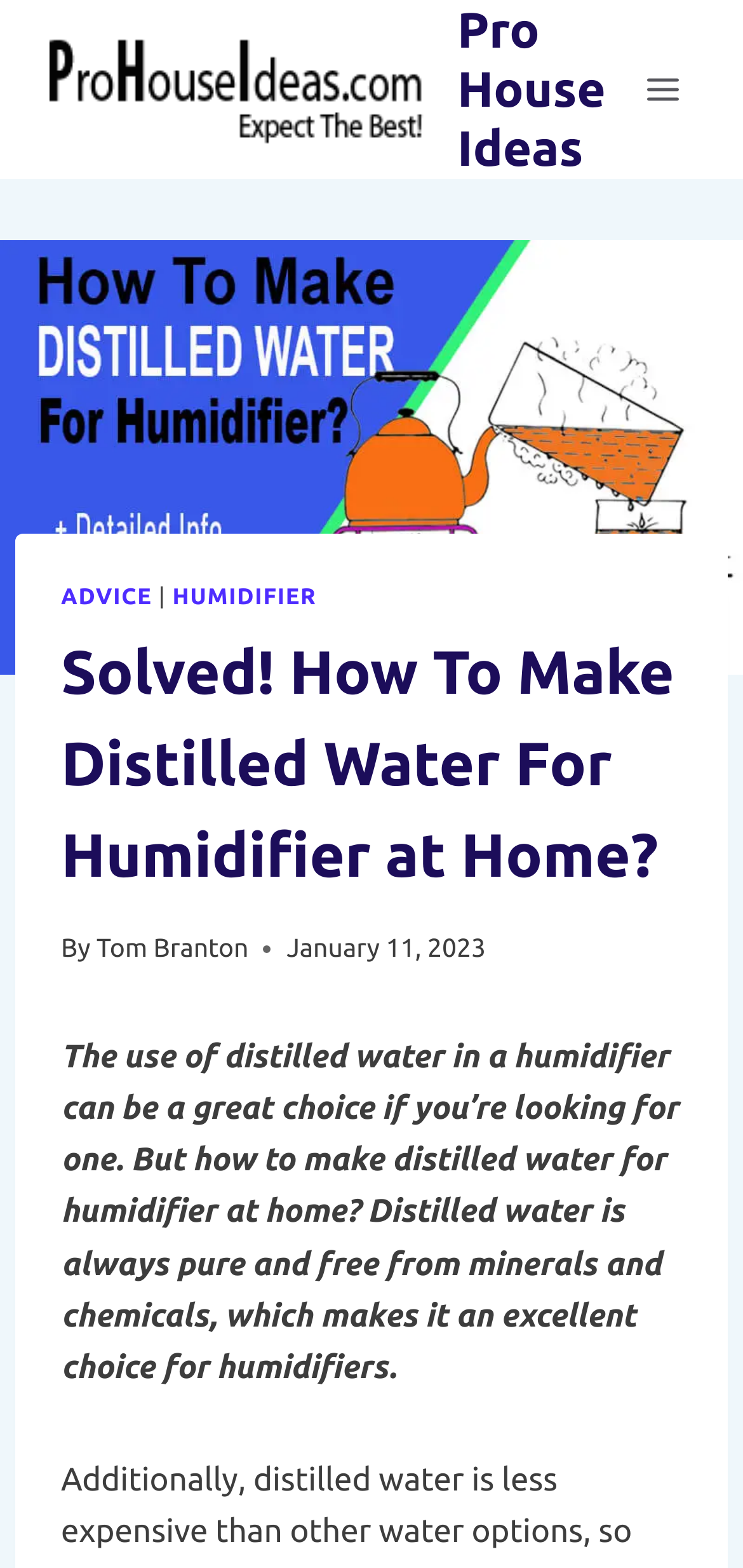What is the date of the article?
Based on the screenshot, answer the question with a single word or phrase.

January 11, 2023